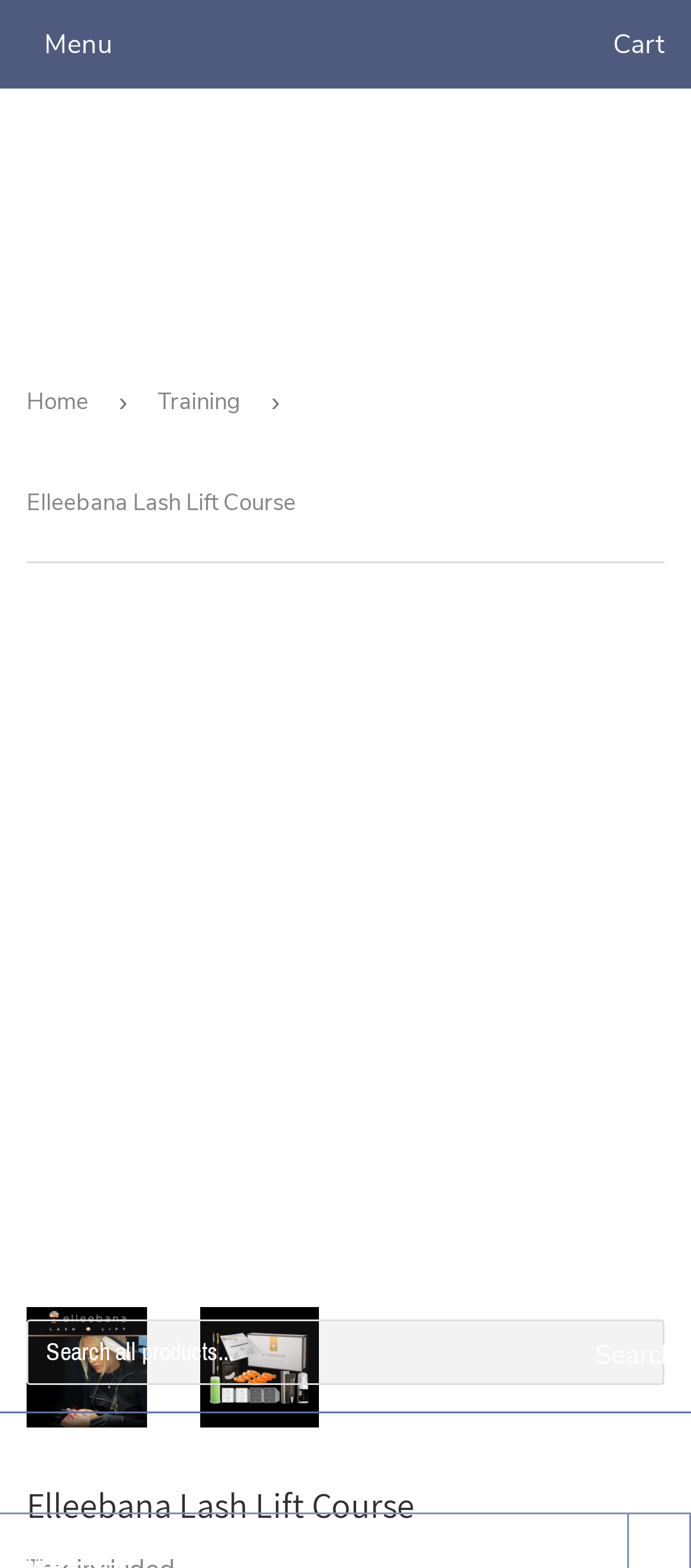Refer to the image and provide an in-depth answer to the question:
What is the course name?

I found the course name by looking at the heading element at the bottom of the webpage, which says 'Elleebana Lash Lift Course'.